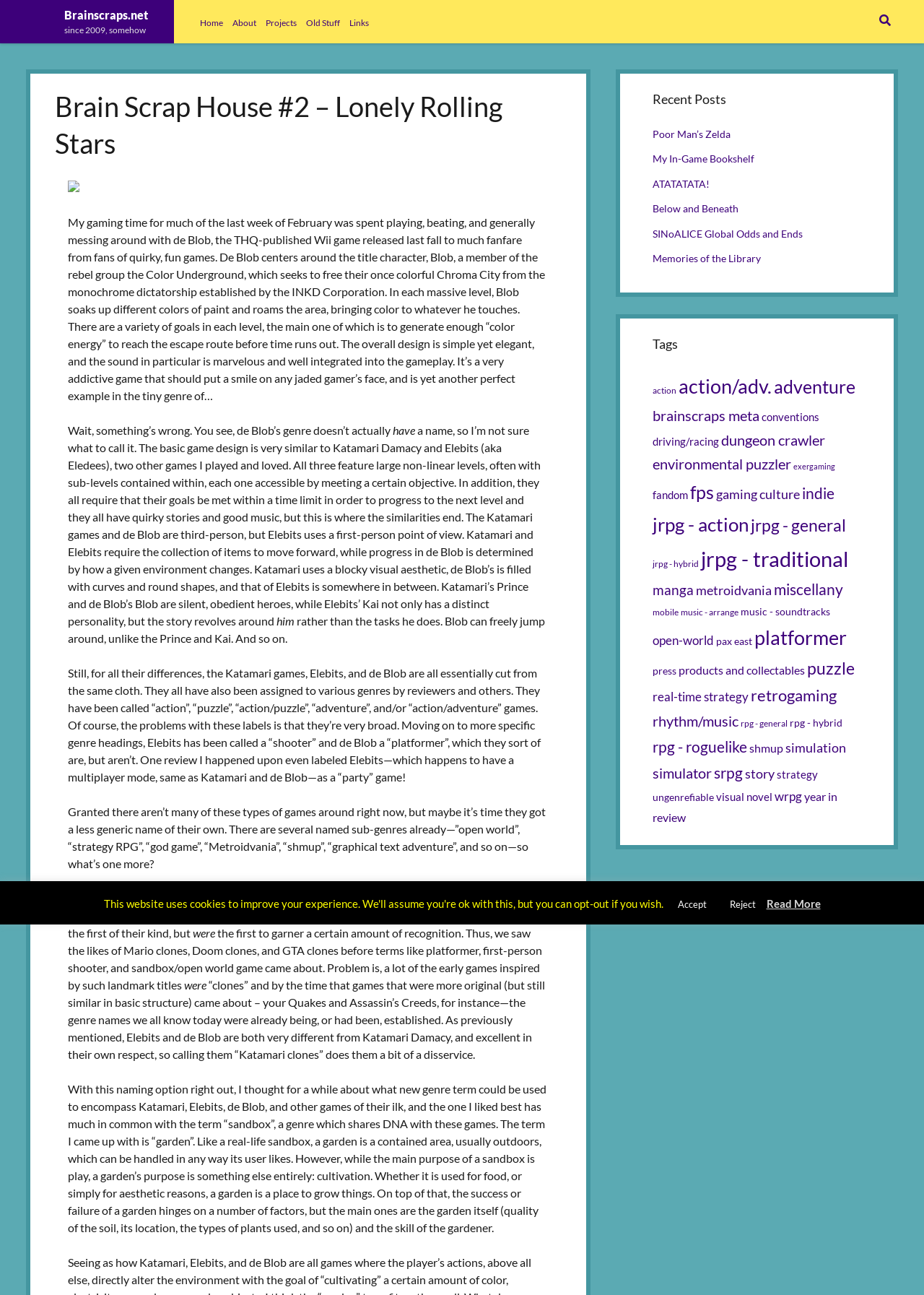Refer to the image and provide a thorough answer to this question:
How many links are there in the 'Tags' section?

The 'Tags' section is located at the bottom right of the webpage, and it contains 34 links to different tags.